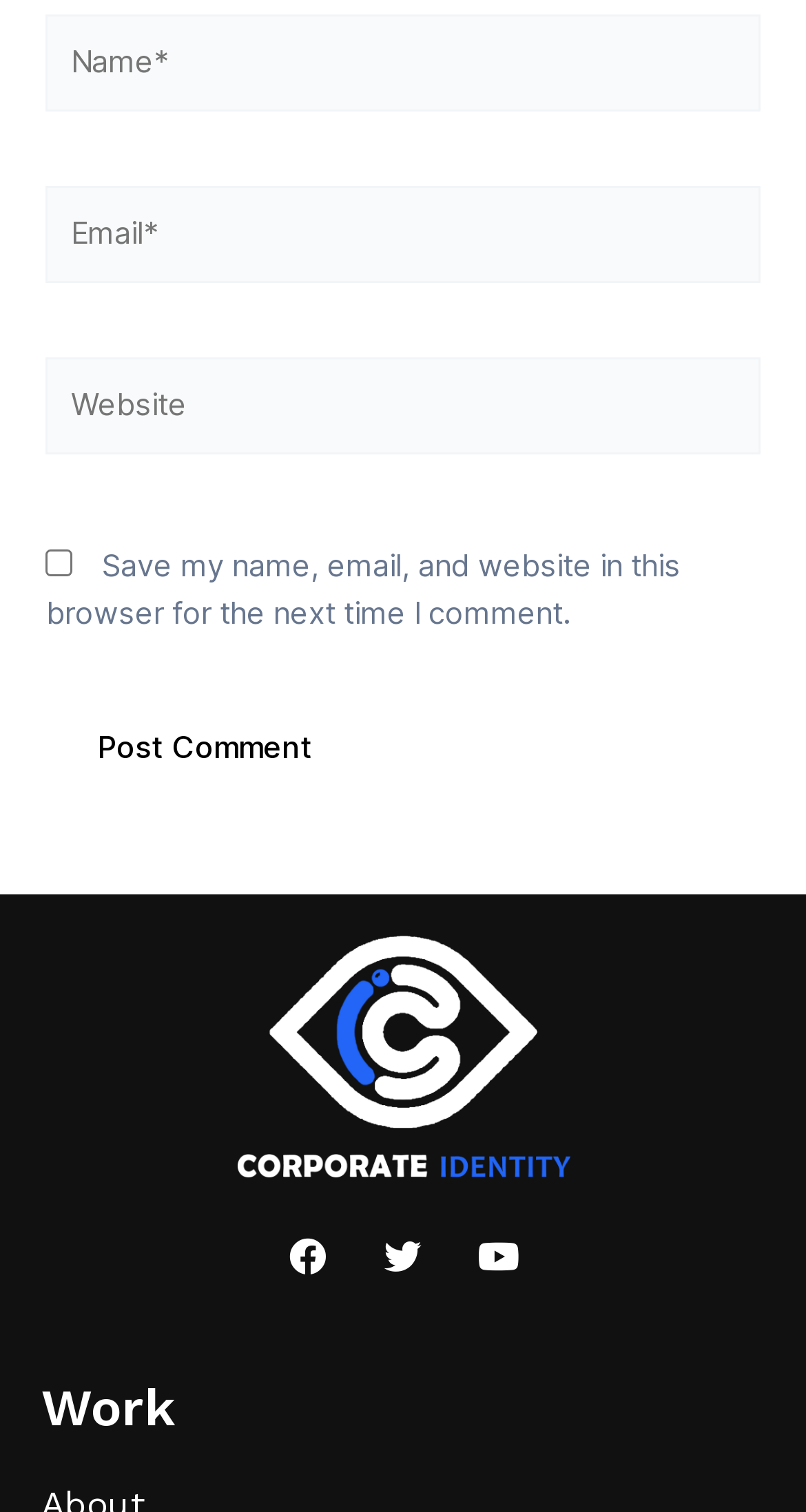Answer the question using only one word or a concise phrase: How many social media platforms are mentioned?

2